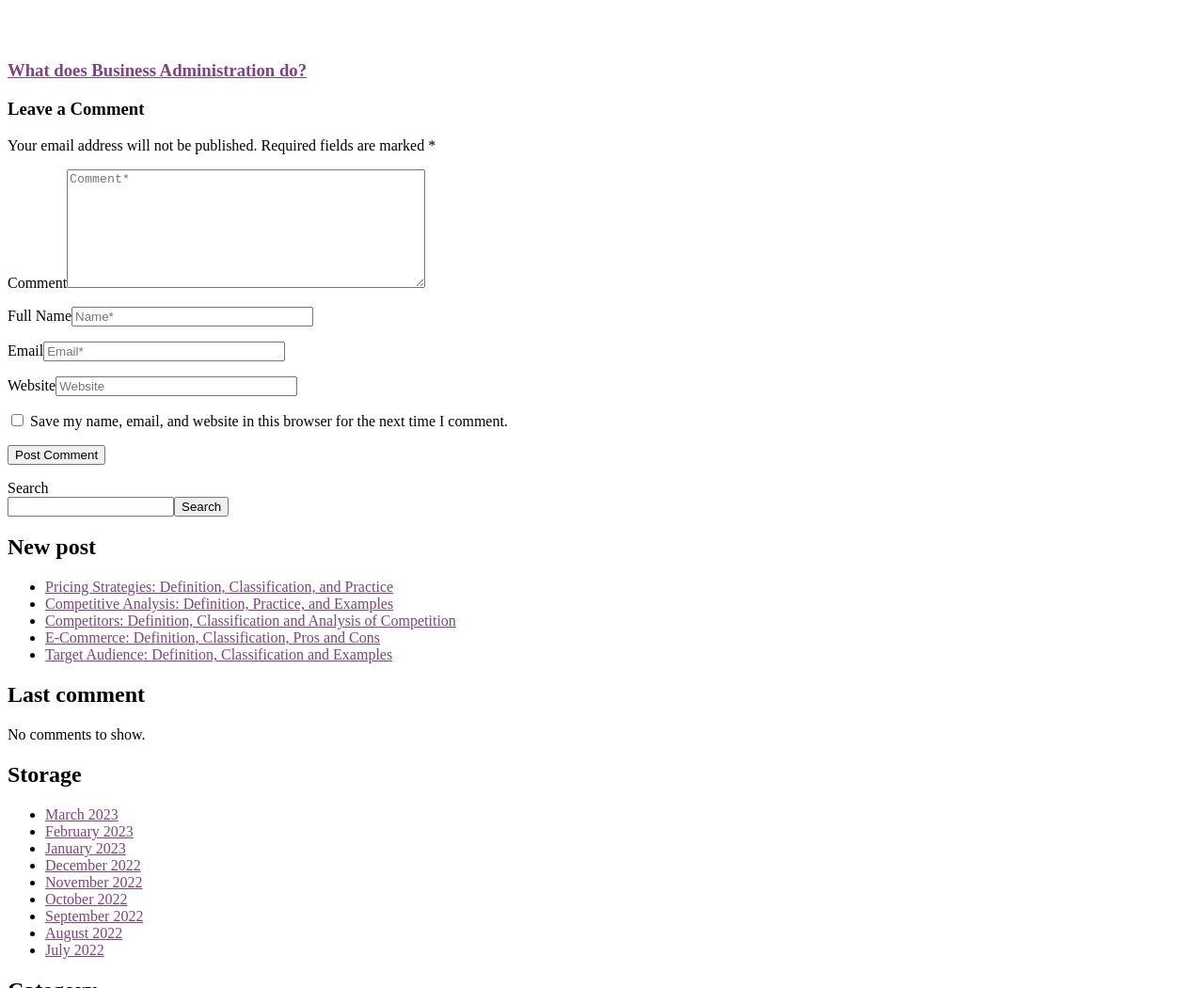Based on the provided description, "name="submit" value="Post Comment"", find the bounding box of the corresponding UI element in the screenshot.

[0.006, 0.45, 0.088, 0.47]